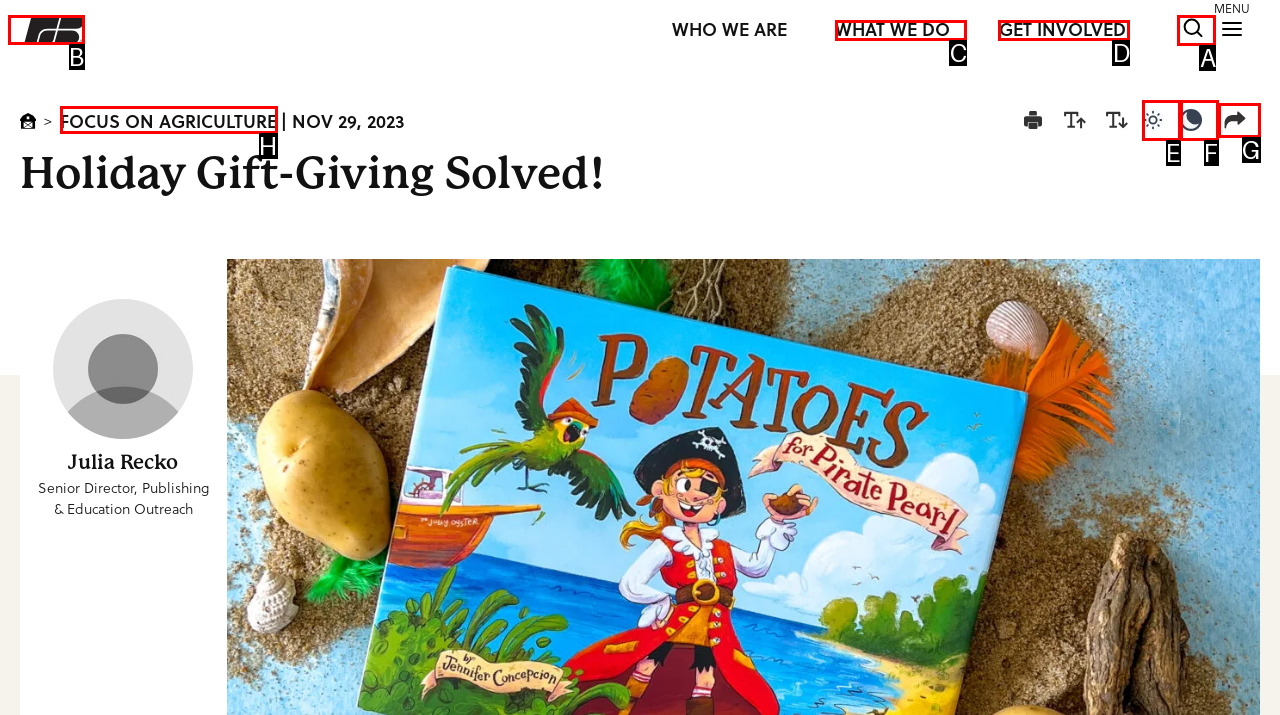Given the description: light, select the HTML element that best matches it. Reply with the letter of your chosen option.

E